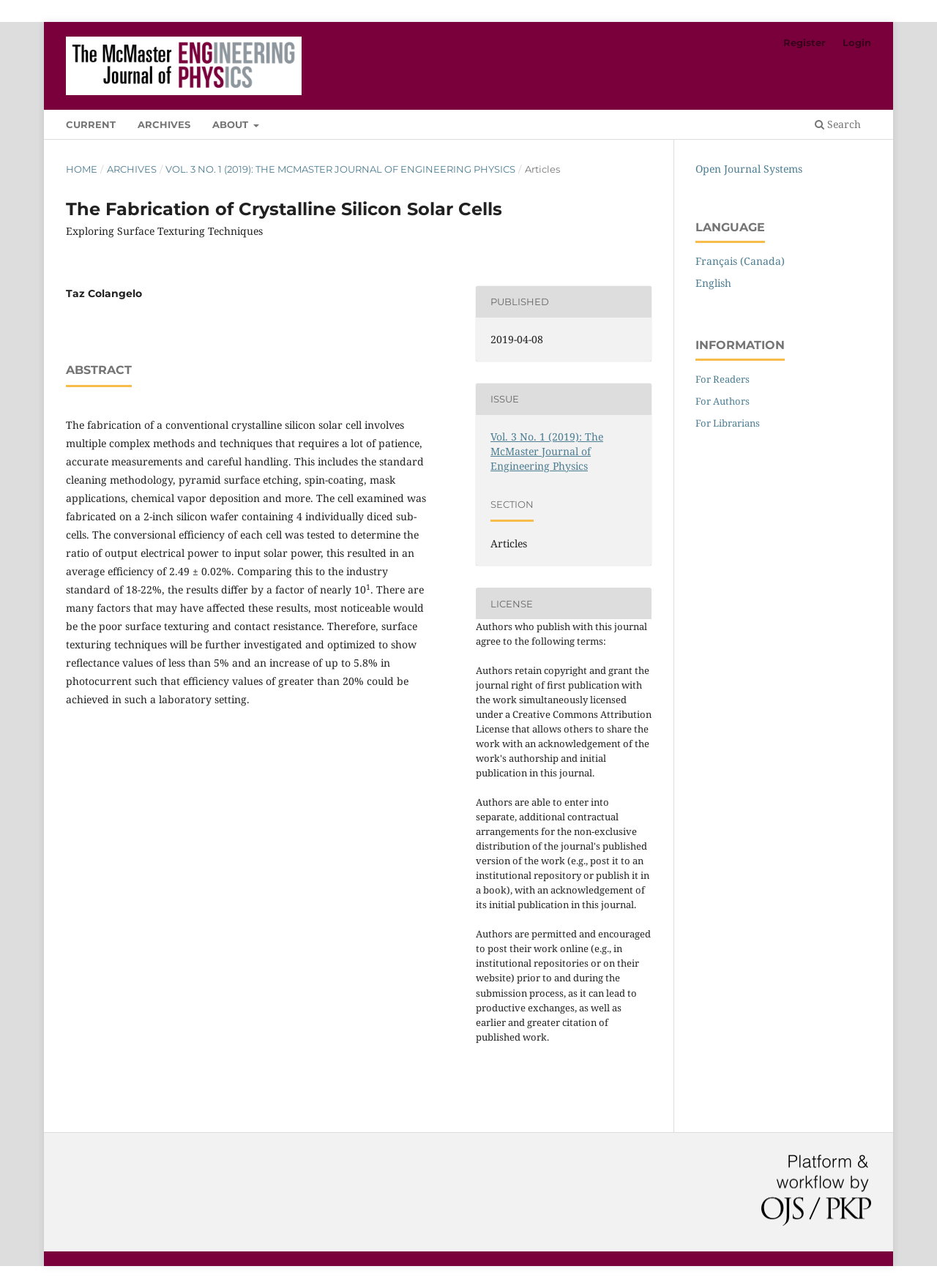Identify the bounding box of the HTML element described here: "For Readers". Provide the coordinates as four float numbers between 0 and 1: [left, top, right, bottom].

[0.742, 0.289, 0.8, 0.299]